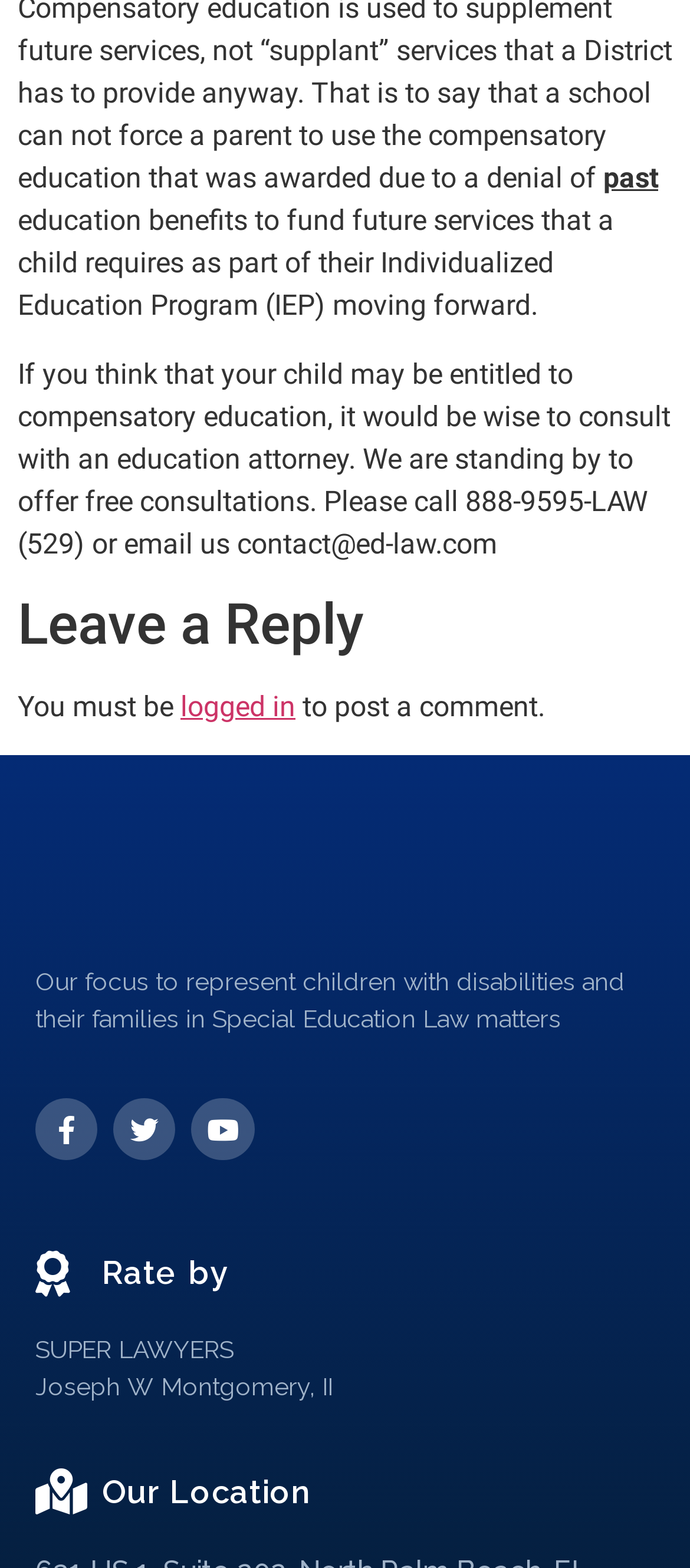Using the information in the image, give a detailed answer to the following question: Who is the lawyer mentioned on the webpage?

The lawyer mentioned on the webpage is Joseph W Montgomery, II, as stated in the StaticText element with the text 'Joseph W Montgomery, II'.